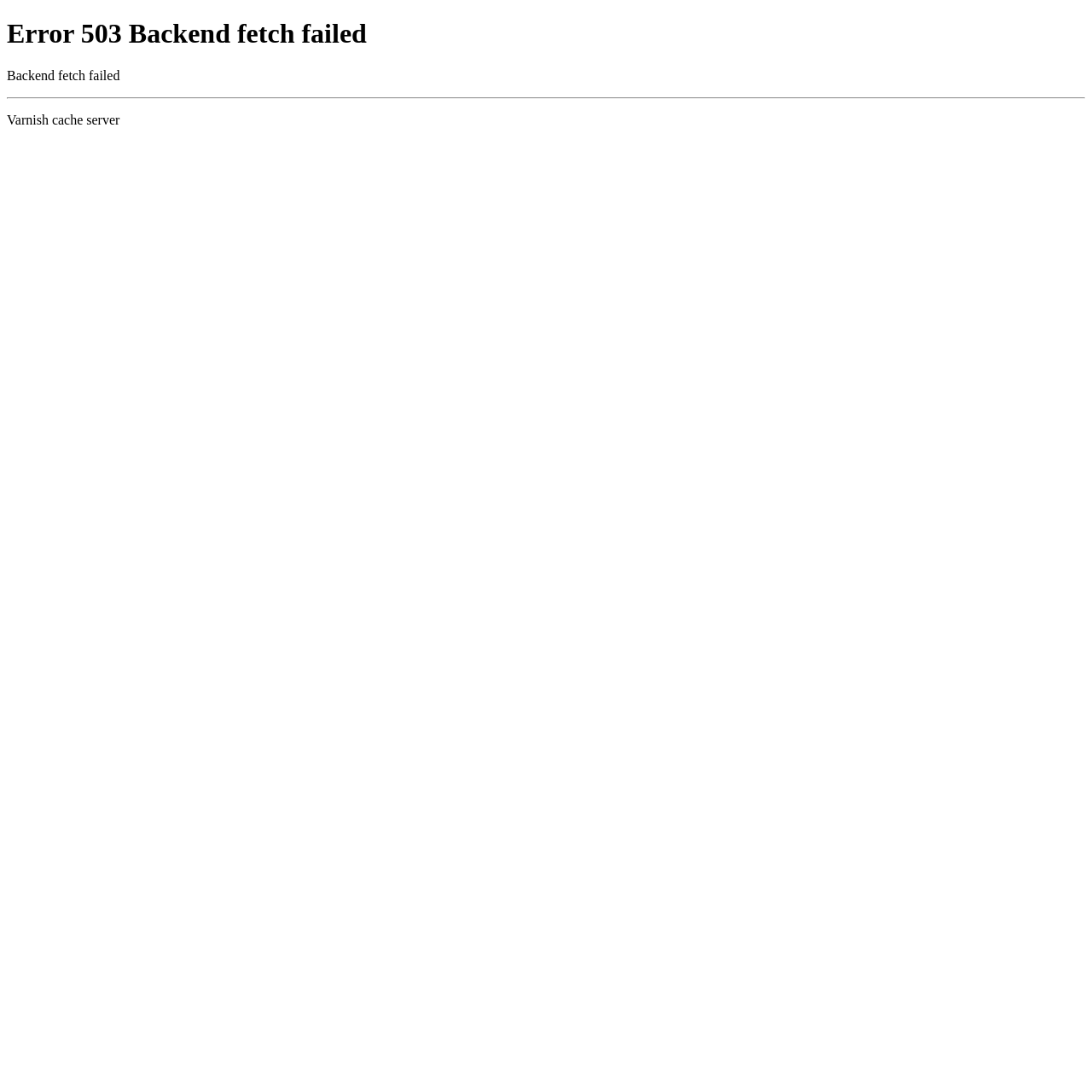Identify and provide the text of the main header on the webpage.

Error 503 Backend fetch failed